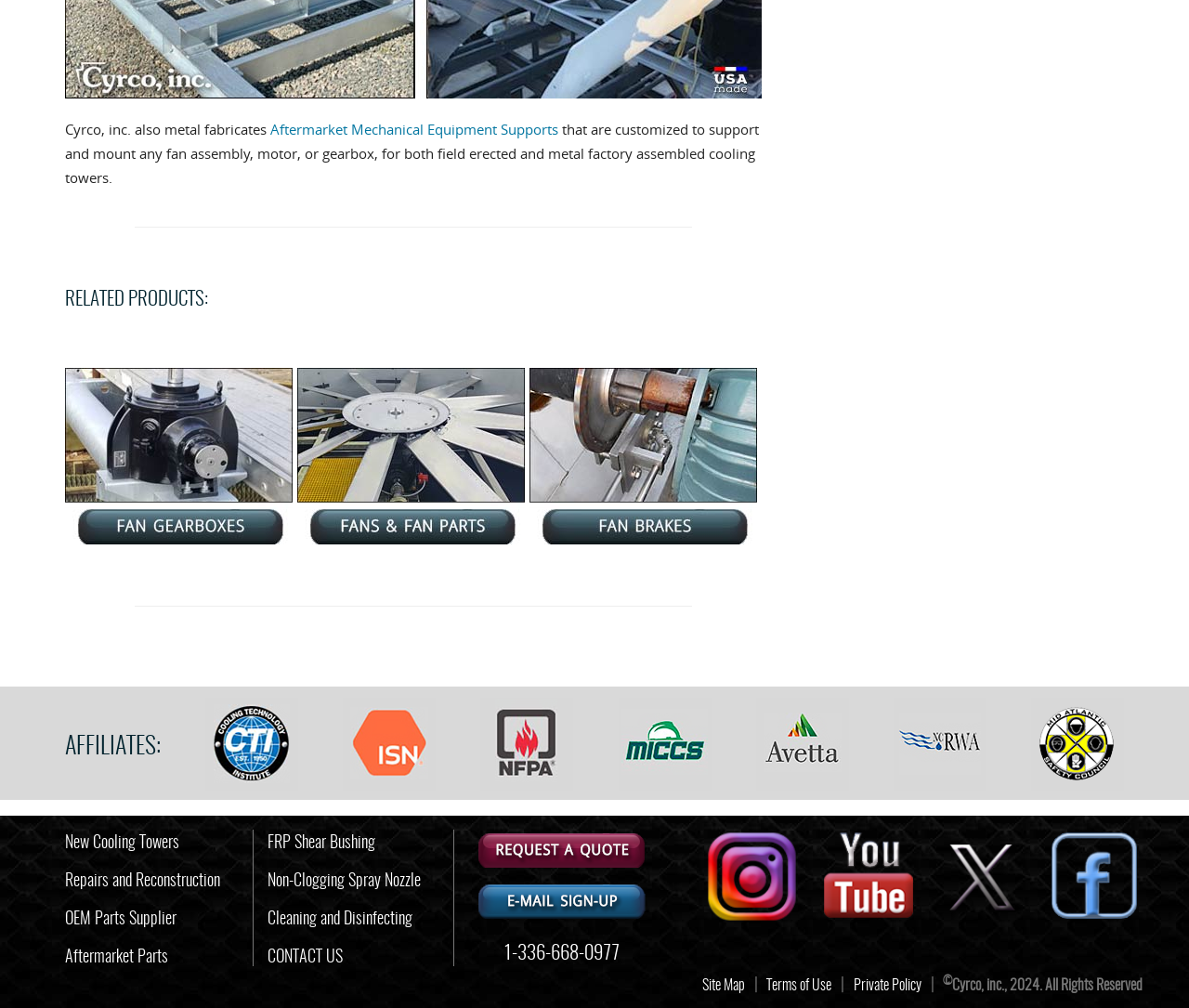What is the copyright year?
Identify the answer in the screenshot and reply with a single word or phrase.

2024